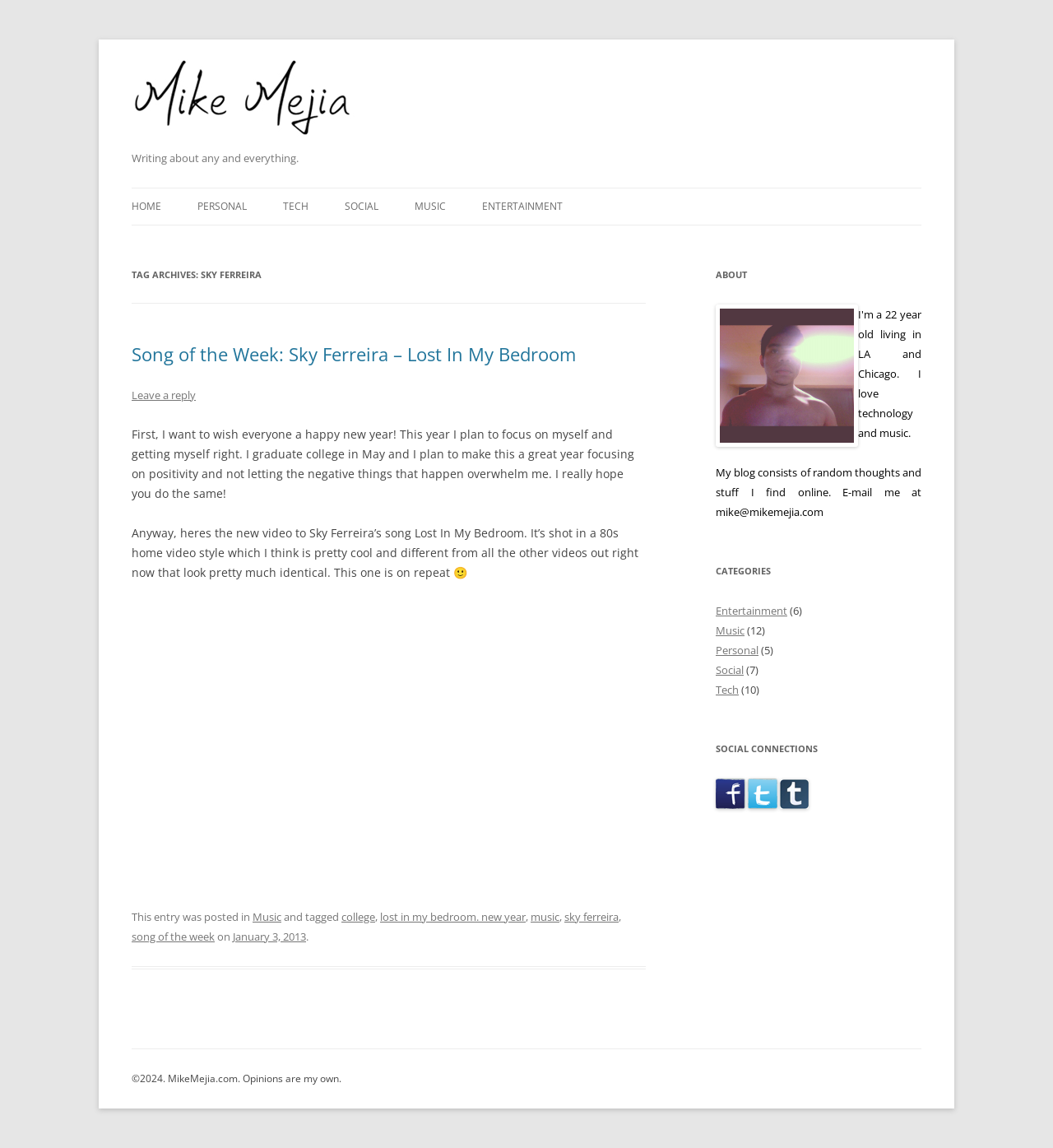What is the name of the blog author?
Could you please answer the question thoroughly and with as much detail as possible?

The name of the blog author can be found in the heading element with the text 'MikeMejia' at the top of the webpage, which is also the title of the webpage. Additionally, the 'ABOUT' section in the right sidebar mentions 'My blog consists of random thoughts and stuff I find online. E-mail me at mike' which further confirms the author's name.